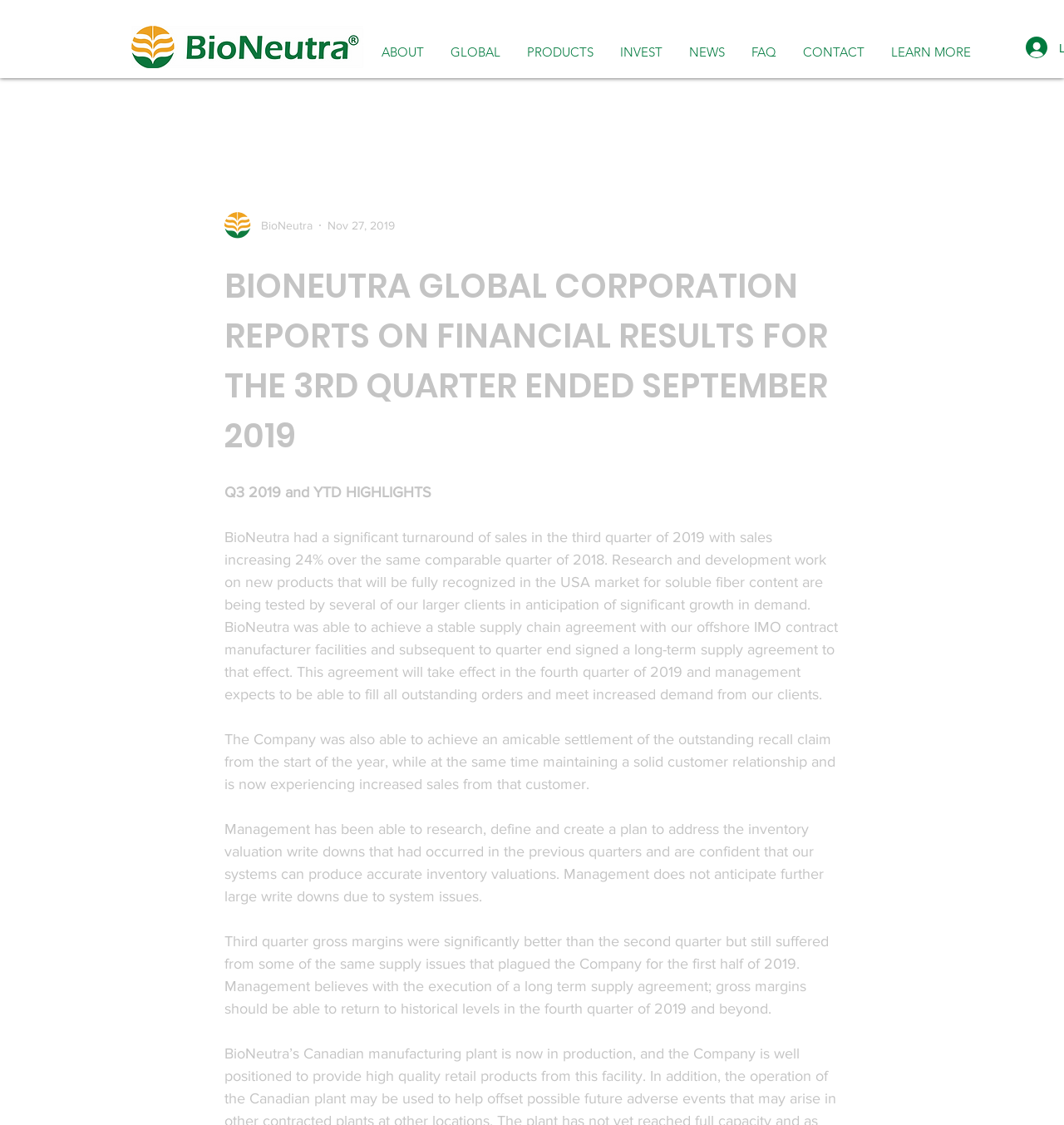Generate a thorough explanation of the webpage's elements.

The webpage appears to be a financial report from BioNeutra Global Corporation, detailing their financial results for the third quarter of 2019. At the top left of the page, there is a logo of BioNeutra, a horizontal image with a width of about one-quarter of the page. 

Below the logo, there is a navigation menu with links to various sections of the website, including "ABOUT", "PRODUCTS", "INVEST", "NEWS", "FAQ", and "CONTACT". This menu spans about three-quarters of the page width.

To the right of the navigation menu, there is a small image, likely a writer's picture, with a width of about one-twentieth of the page. Next to the image is the company name "BioNeutra" and a date "Nov 27, 2019".

The main content of the page is a report with a heading "BIONEUTRA GLOBAL CORPORATION REPORTS ON FINANCIAL RESULTS FOR THE 3RD QUARTER ENDED SEPTEMBER 2019". Below the heading, there are four paragraphs of text, each describing different aspects of the company's financial performance during the third quarter of 2019. The text is divided into sections with headings "Q3 2019 and YTD HIGHLIGHTS", and the paragraphs discuss the company's sales growth, research and development, supply chain agreements, and inventory valuation.